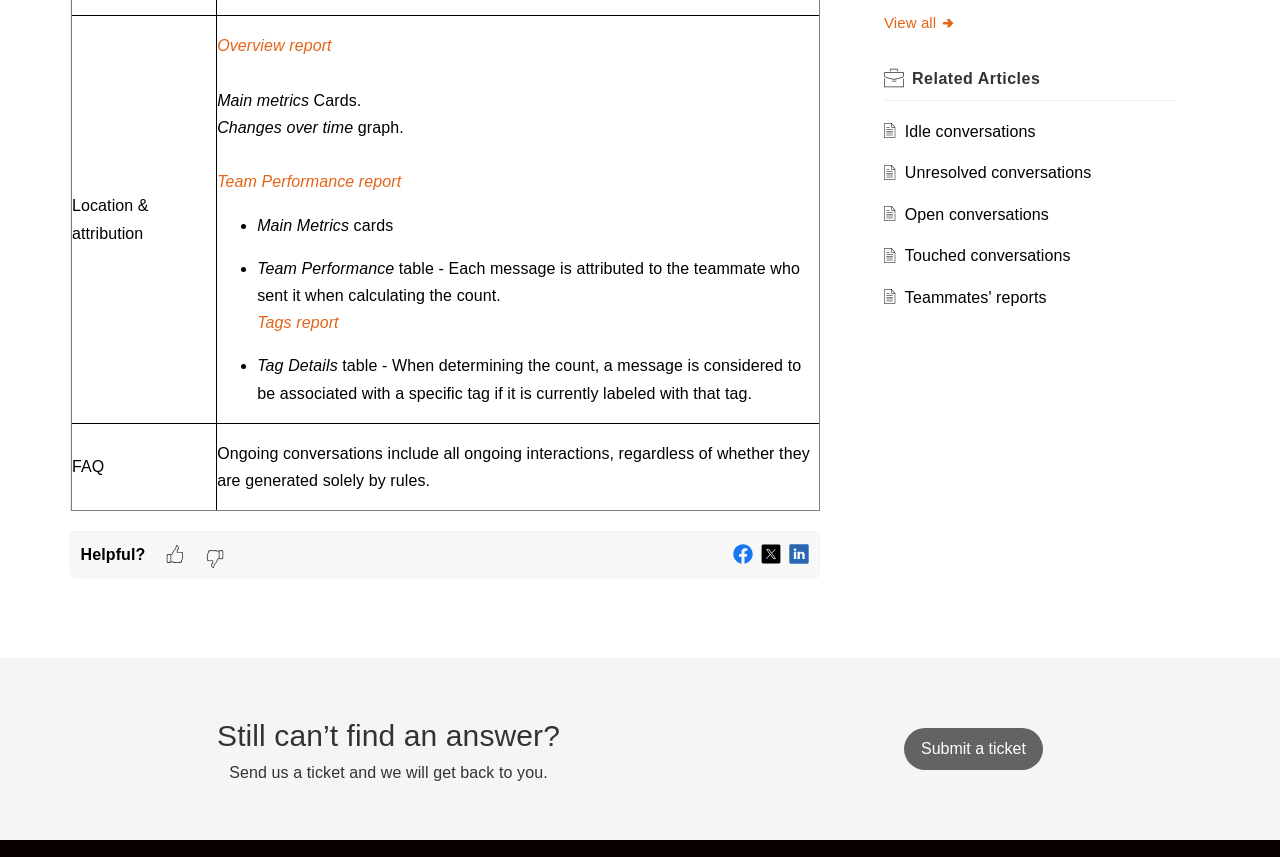Predict the bounding box for the UI component with the following description: "Overview report".

[0.17, 0.044, 0.259, 0.064]